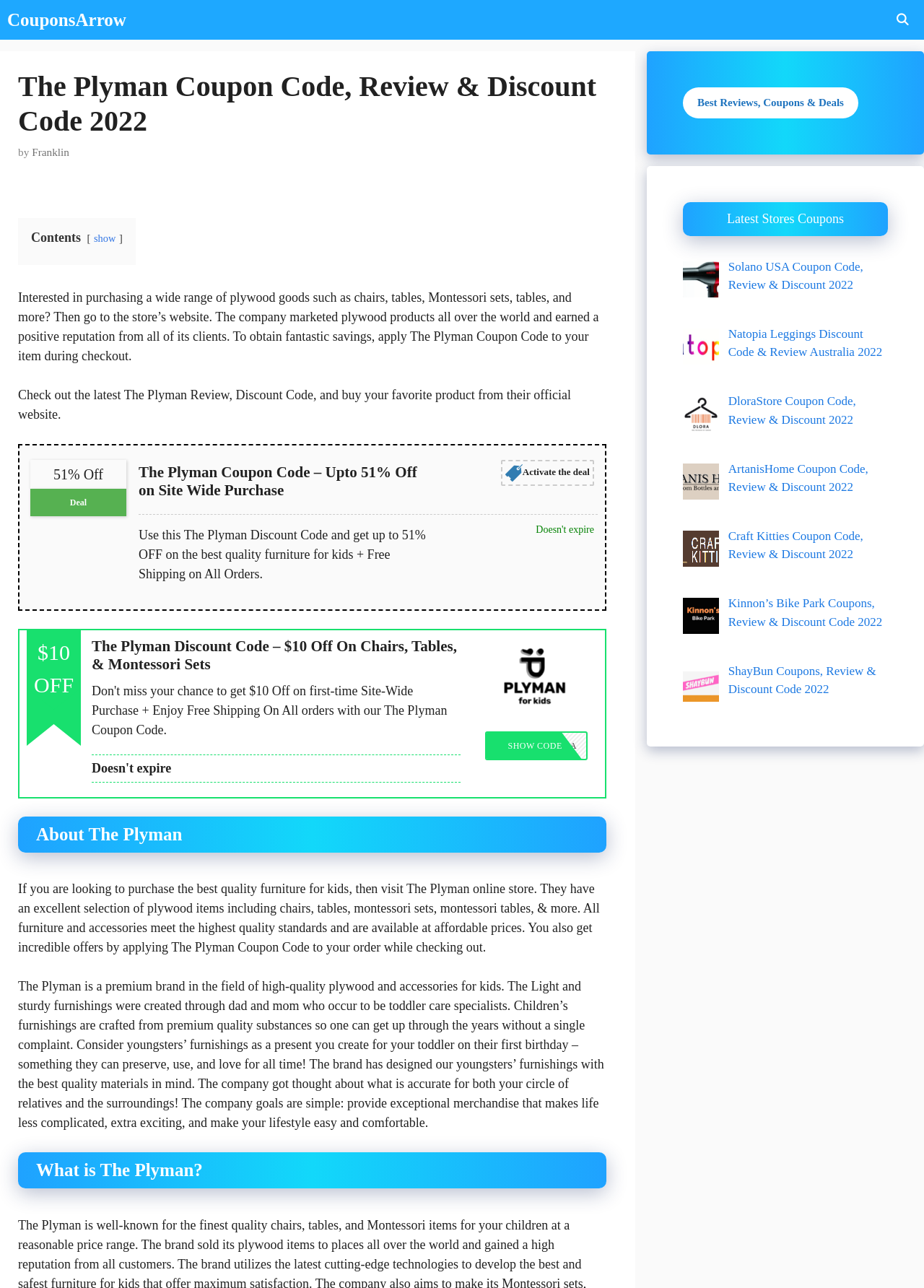Write a detailed summary of the webpage.

The webpage is about The Plyman Coupon Code, featuring a 51% discount on chairs, tables, Montessori sets, and more. At the top, there is a navigation bar with links to "Coupons" and "Open Search Bar". Below the navigation bar, there is a header section with the title "The Plyman Coupon Code, Review & Discount Code 2022" and a subheading "by Franklin". 

On the left side of the page, there is a content section with a heading "Contents" and several links and text blocks. The text blocks describe The Plyman company, its products, and the benefits of using their coupon code. There are also several links to activate deals and discounts, including a 51% off deal and a $10 off discount code. 

In the middle of the page, there are two sections with headings "The Plyman Coupon Code – Upto 51% Off on Site Wide Purchase" and "The Plyman Discount Code – $10 Off On Chairs, Tables, & Montessori Sets". Each section has a link to activate the deal and a brief description of the offer. 

On the right side of the page, there are two complementary sections with headings "Best Reviews, Coupons & Deals" and "Latest Stores Coupons". The "Latest Stores Coupons" section lists several coupons and discount codes for other stores, including Solano USA, Natopia Leggings, Dlorastore, Artanis Home, Craft Kitties, Kinnon’s Bike Park, and Shaybun. Each coupon is represented by an image and a link to the coupon code, review, and discount page.